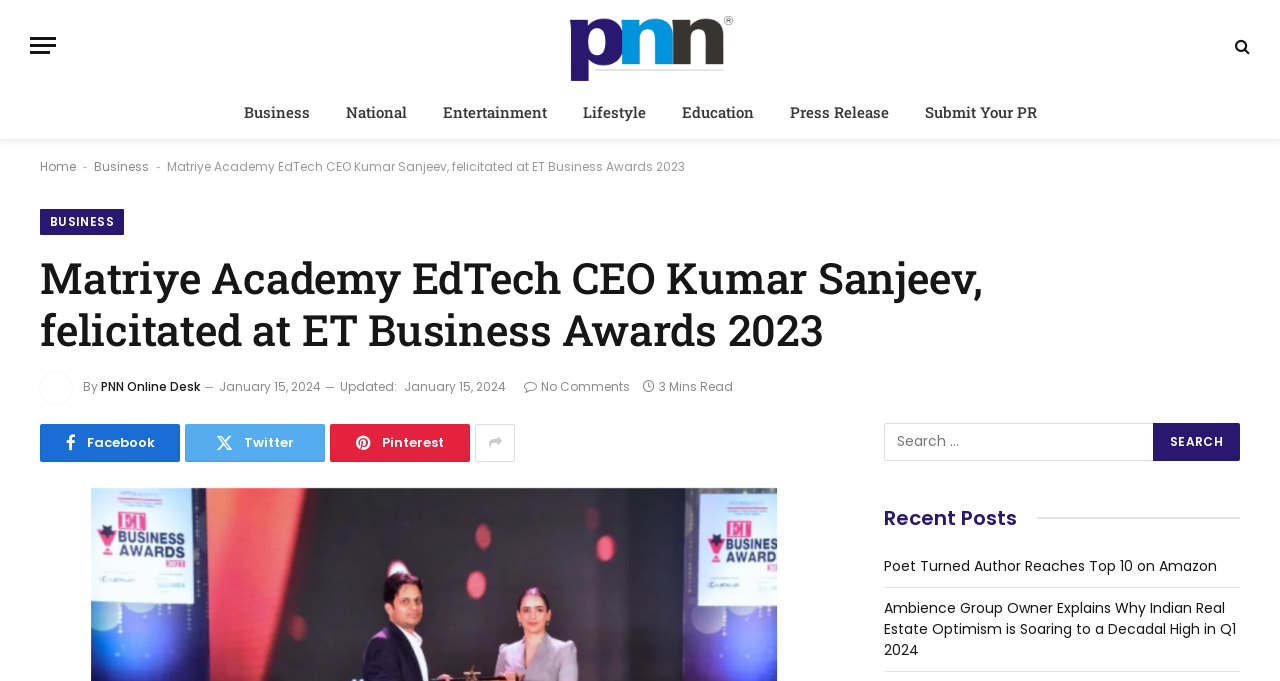Provide the bounding box coordinates of the section that needs to be clicked to accomplish the following instruction: "Read the last week's blog."

None